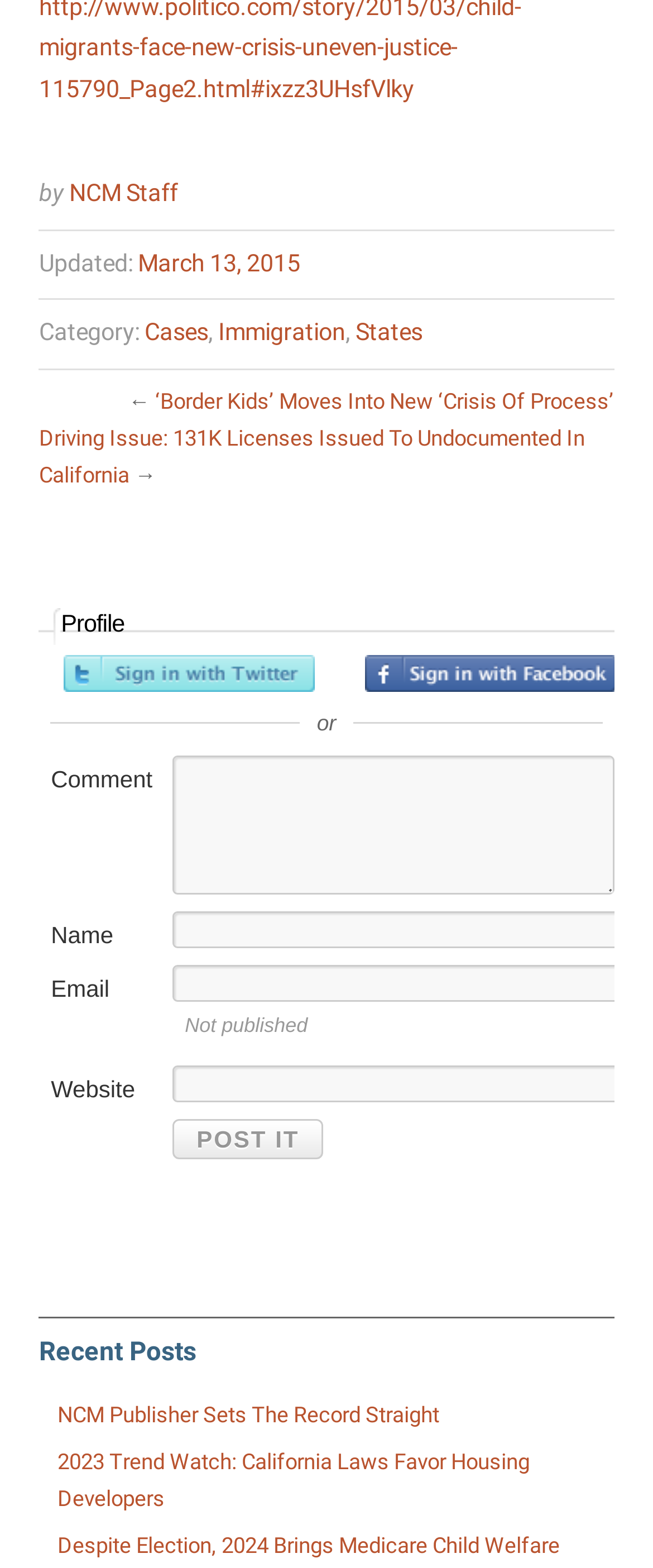Please provide a comprehensive response to the question based on the details in the image: How many recent posts are listed?

The webpage lists two recent posts, 'NCM Publisher Sets The Record Straight' and '2023 Trend Watch: California Laws Favor Housing Developers', under the 'Recent Posts' heading.